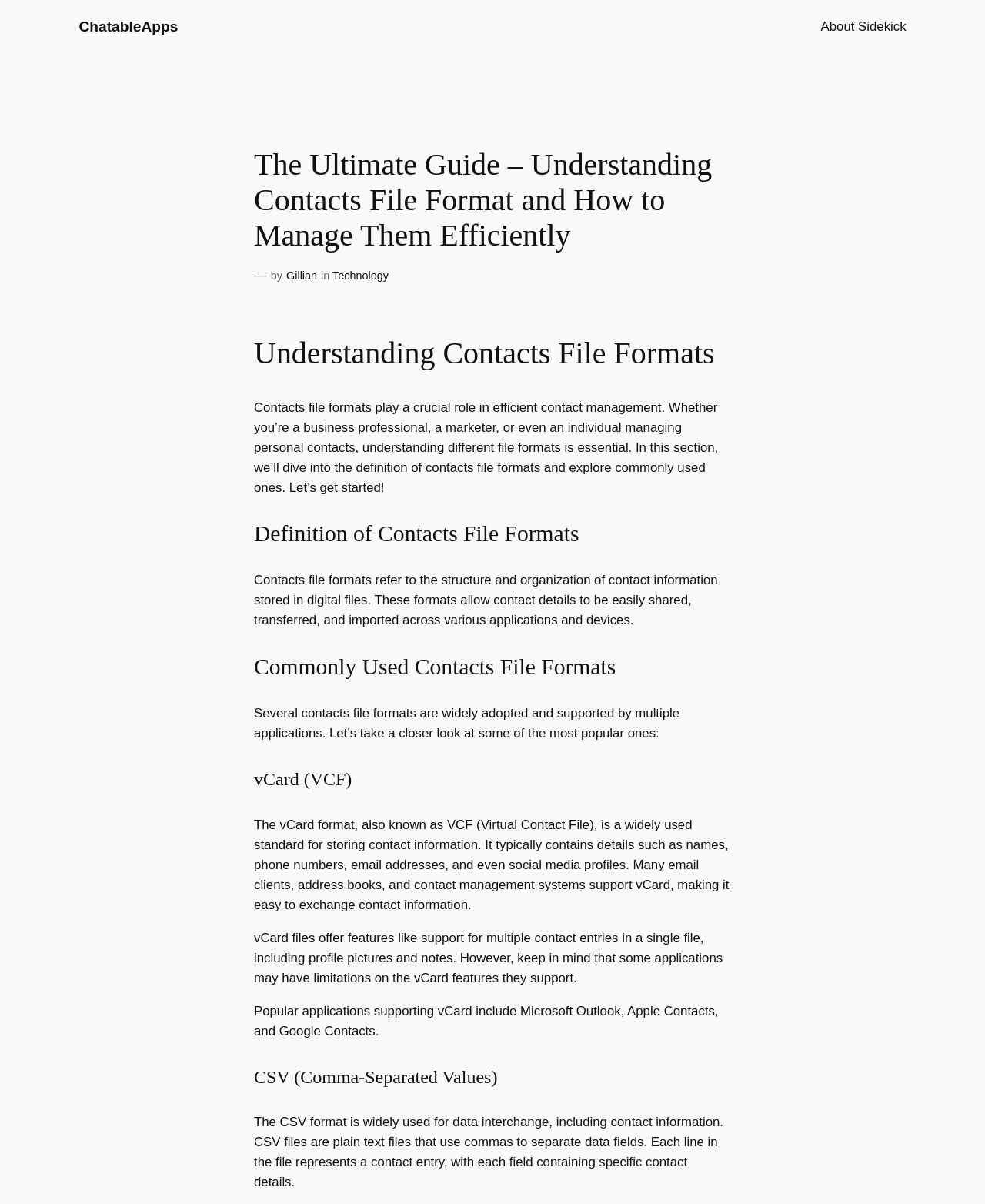Deliver a detailed narrative of the webpage's visual and textual elements.

This webpage is an ultimate guide to understanding contacts file formats and how to manage them efficiently. At the top, there is a link to "ChatableApps" on the left and a link to "About Sidekick" on the right. Below these links, there is a main heading that matches the title of the webpage.

The main content of the webpage is divided into sections, each with its own heading. The first section is about understanding contacts file formats, which includes a brief introduction to the importance of contacts file formats in efficient contact management. This section is followed by a definition of contacts file formats, which explains that they refer to the structure and organization of contact information stored in digital files.

The next section discusses commonly used contacts file formats, including vCard (VCF) and CSV (Comma-Separated Values). The vCard format section explains that it is a widely used standard for storing contact information, including details such as names, phone numbers, and email addresses. It also mentions that vCard files offer features like support for multiple contact entries in a single file and that popular applications like Microsoft Outlook, Apple Contacts, and Google Contacts support vCard.

The CSV format section explains that it is widely used for data interchange, including contact information, and that CSV files are plain text files that use commas to separate data fields. Each line in the file represents a contact entry, with each field containing specific contact details.

Throughout the webpage, there are no images, but there are links to other pages, such as "About Sidekick" and "Technology", as well as a link to the author's name, "Gillian".